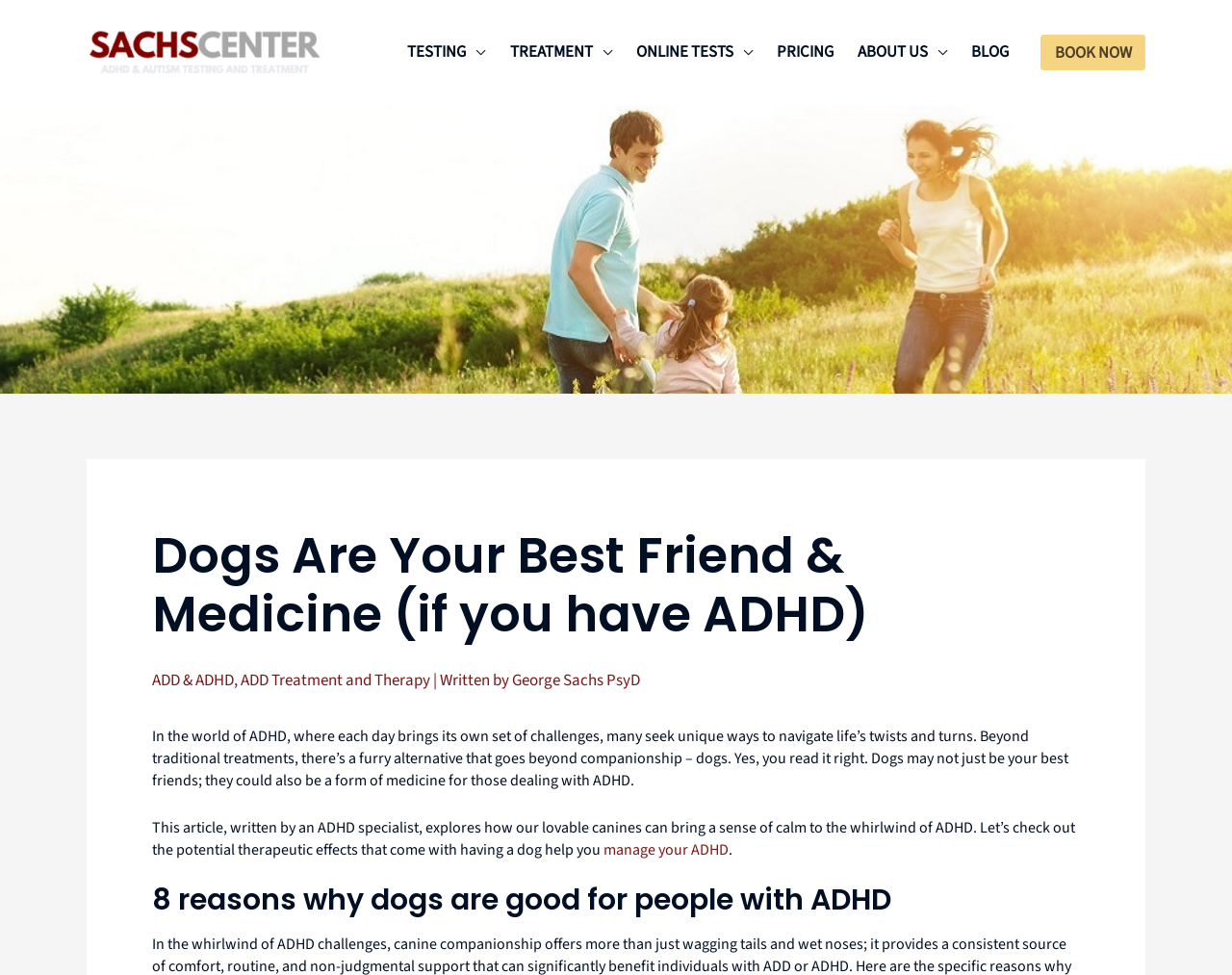Analyze and describe the webpage in a detailed narrative.

This webpage is about the benefits of dogs for people with ADHD. At the top left, there is a link to "ADHD & Autism Testing in NYC, Miami" accompanied by an image. Below this, there is a navigation menu with links to various sections of the website, including "TESTING", "TREATMENT", "ONLINE TESTS", "PRICING", "ABOUT US", "BLOG", and "BOOK NOW".

The main content of the webpage is divided into sections. The first section has a heading that reads "Dogs Are Your Best Friend & Medicine (if you have ADHD)". Below this, there are links to related topics, including "ADD & ADHD" and "ADD Treatment and Therapy", along with the author's name, "George Sachs PsyD".

The main article begins with a paragraph that discusses the challenges of living with ADHD and how dogs can provide a unique solution. The text explains how dogs can bring a sense of calm to individuals with ADHD. The article is written by an ADHD specialist and explores the potential therapeutic effects of having a dog.

Further down, there is a link to "manage your ADHD" and a heading that reads "8 reasons why dogs are good for people with ADHD".